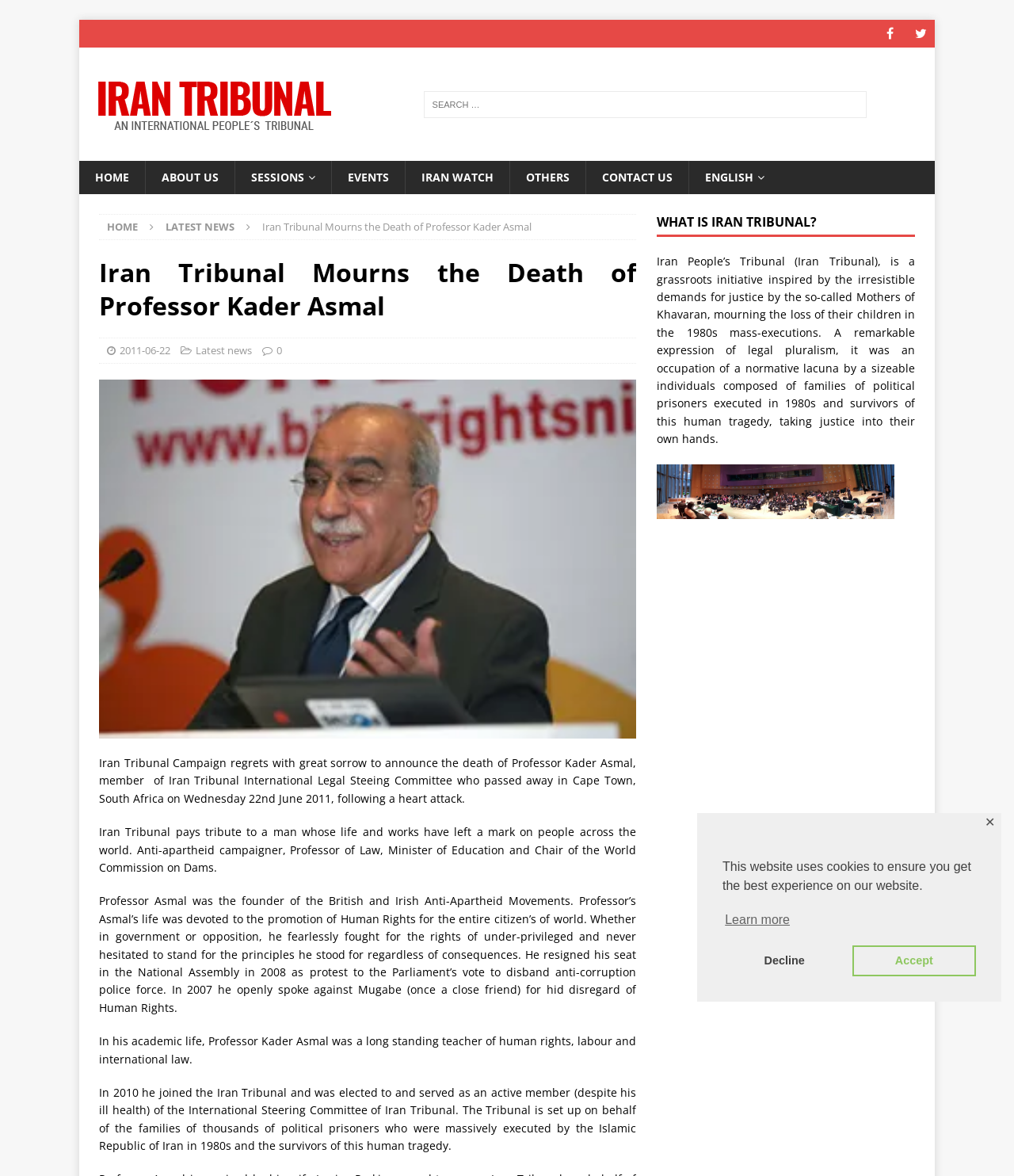What is the purpose of the Iran Tribunal?
Based on the image, provide a one-word or brief-phrase response.

To seek justice for political prisoners